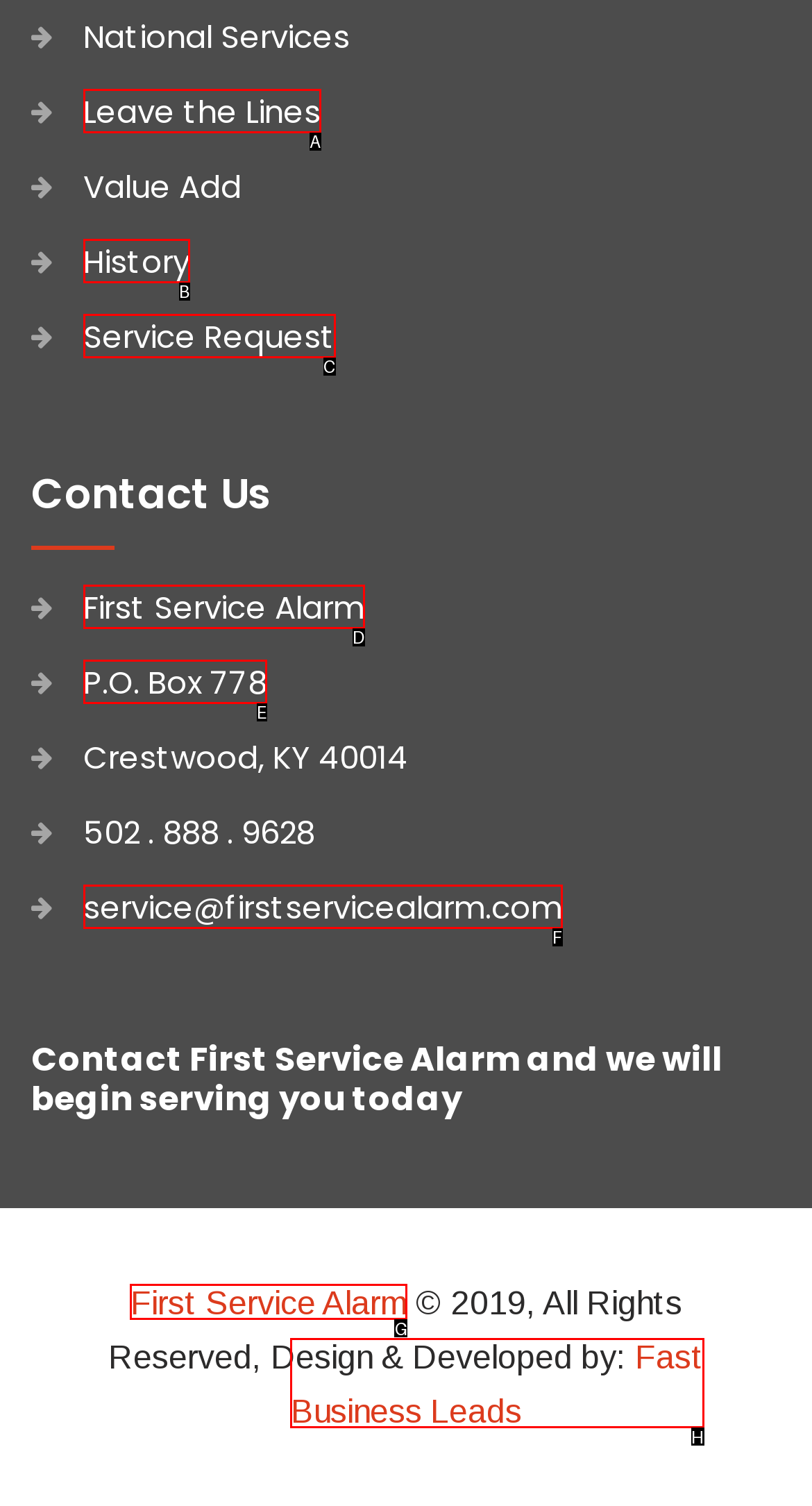Please identify the UI element that matches the description: History
Respond with the letter of the correct option.

B